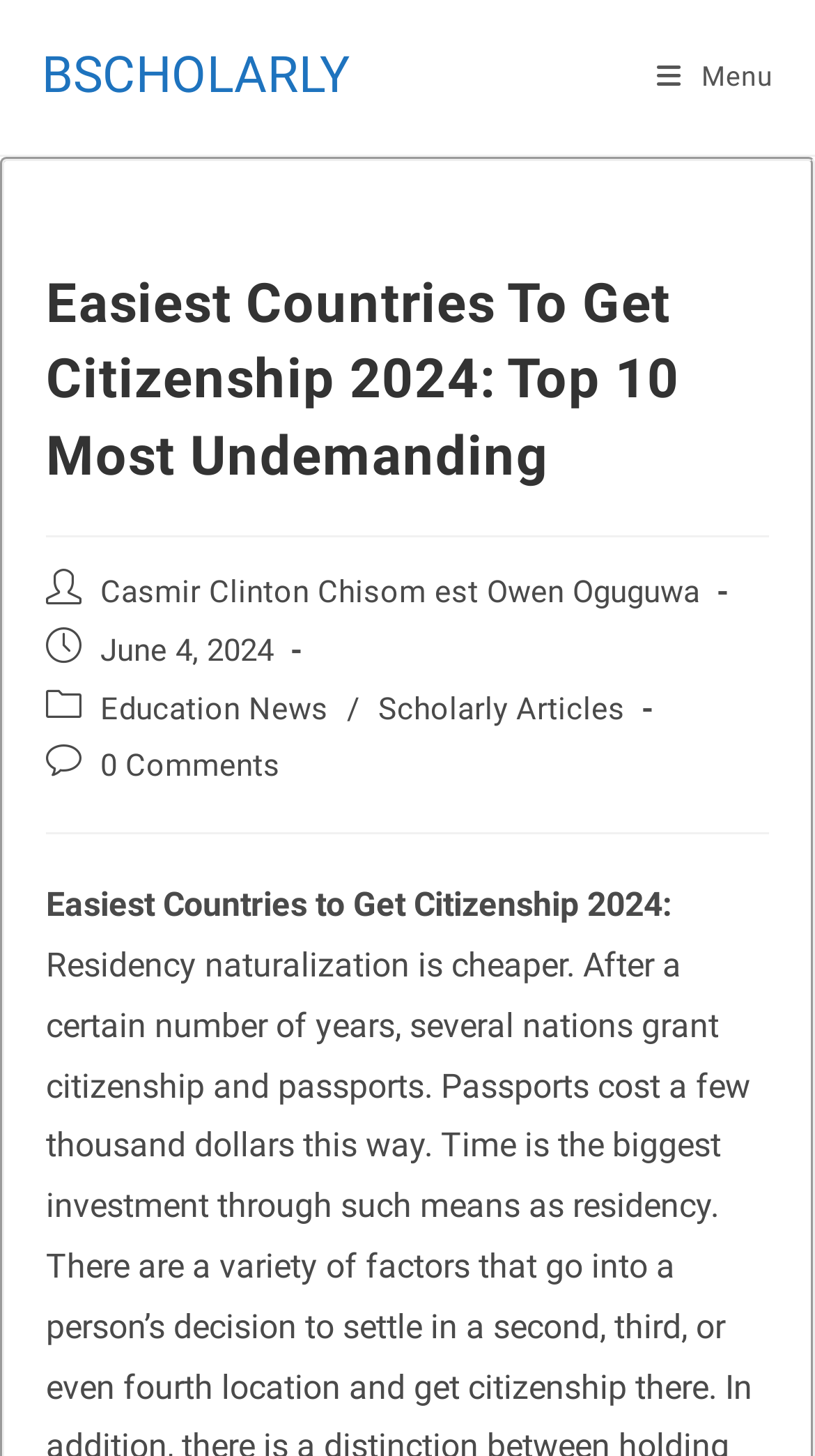Respond with a single word or phrase to the following question: What is the author of this post?

Casmir Clinton Chisom est Owen Oguguwa